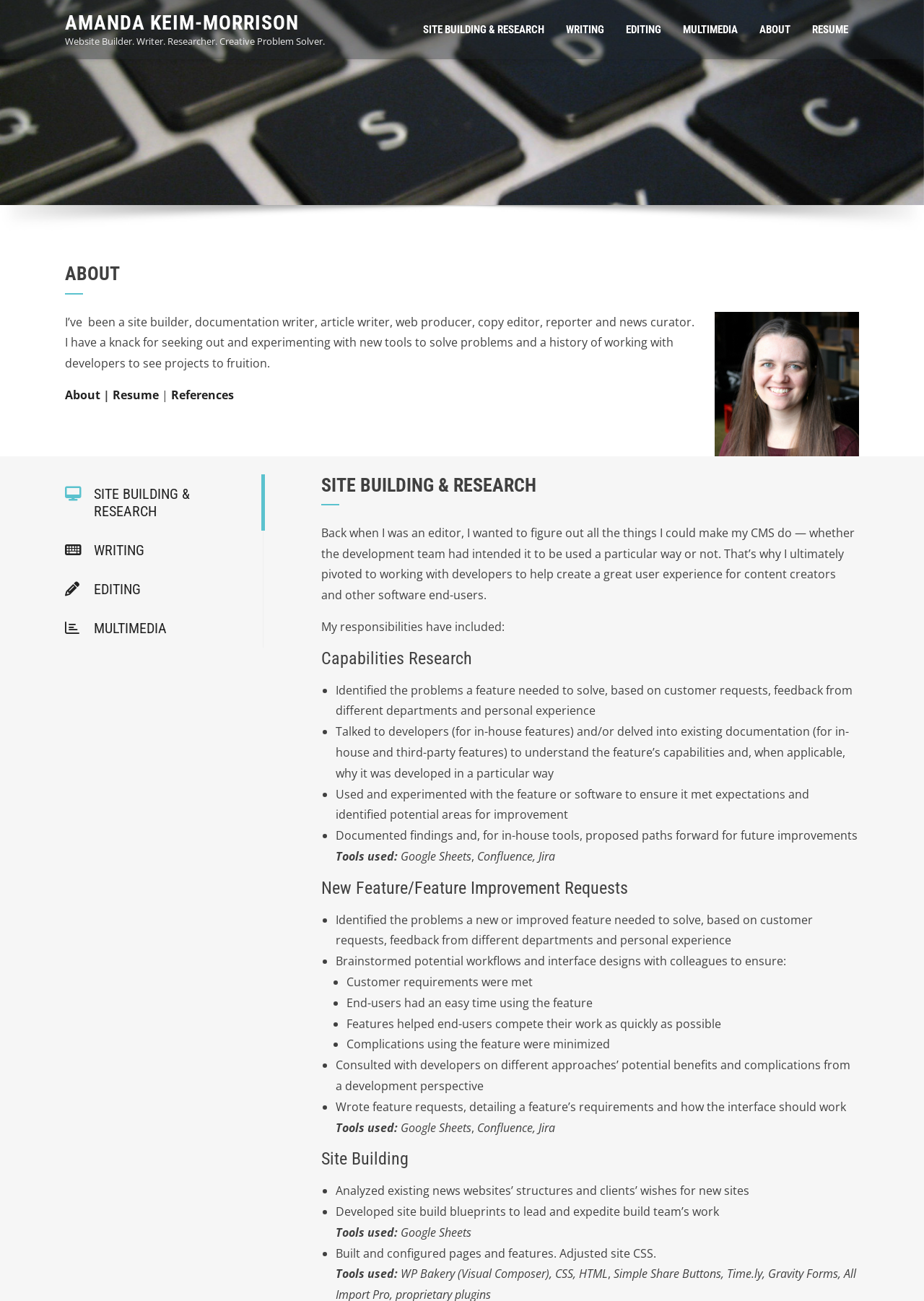Find the bounding box coordinates of the element I should click to carry out the following instruction: "Read about Amanda's capabilities in research".

[0.348, 0.498, 0.93, 0.514]